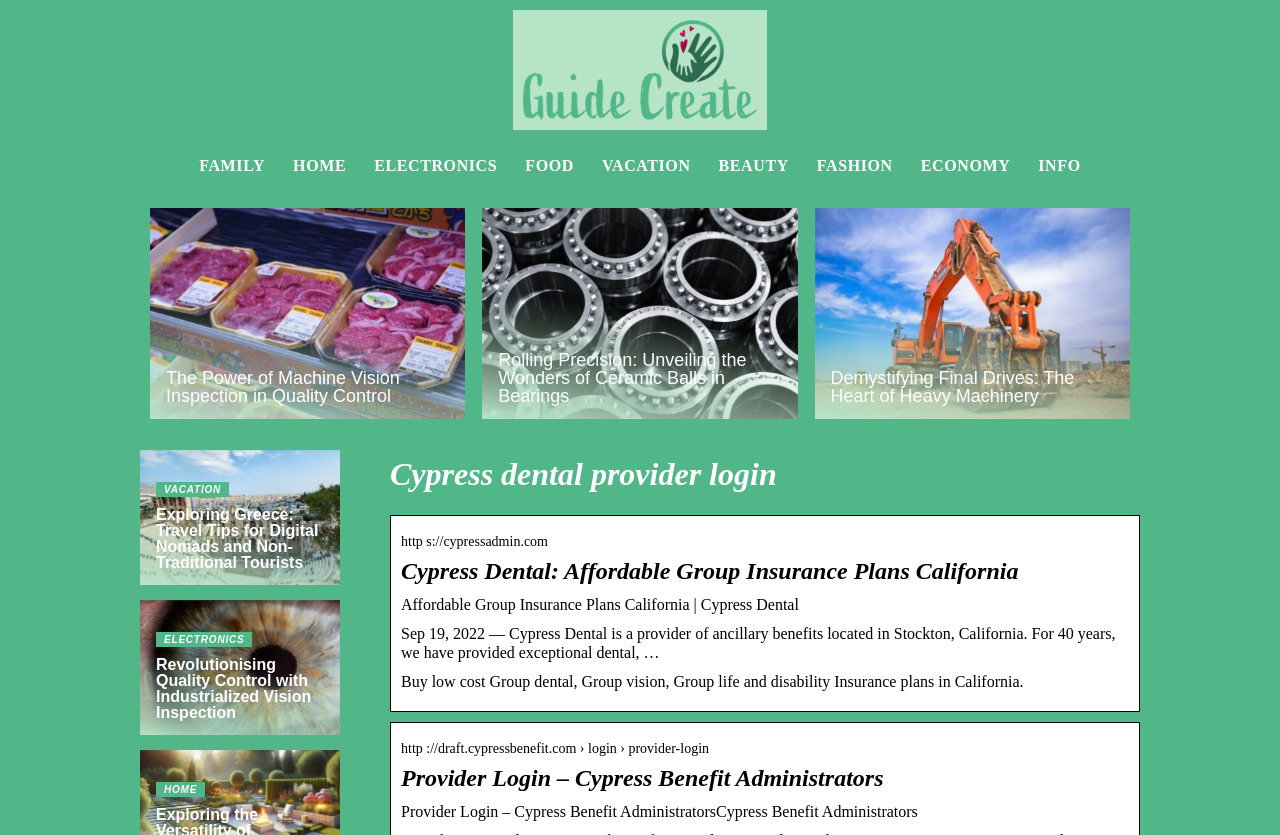What type of insurance plans does Cypress Dental offer?
Look at the image and provide a detailed response to the question.

From the webpage content, specifically the StaticText element with the text 'Affordable Group Insurance Plans California | Cypress Dental', it can be inferred that Cypress Dental offers group insurance plans.